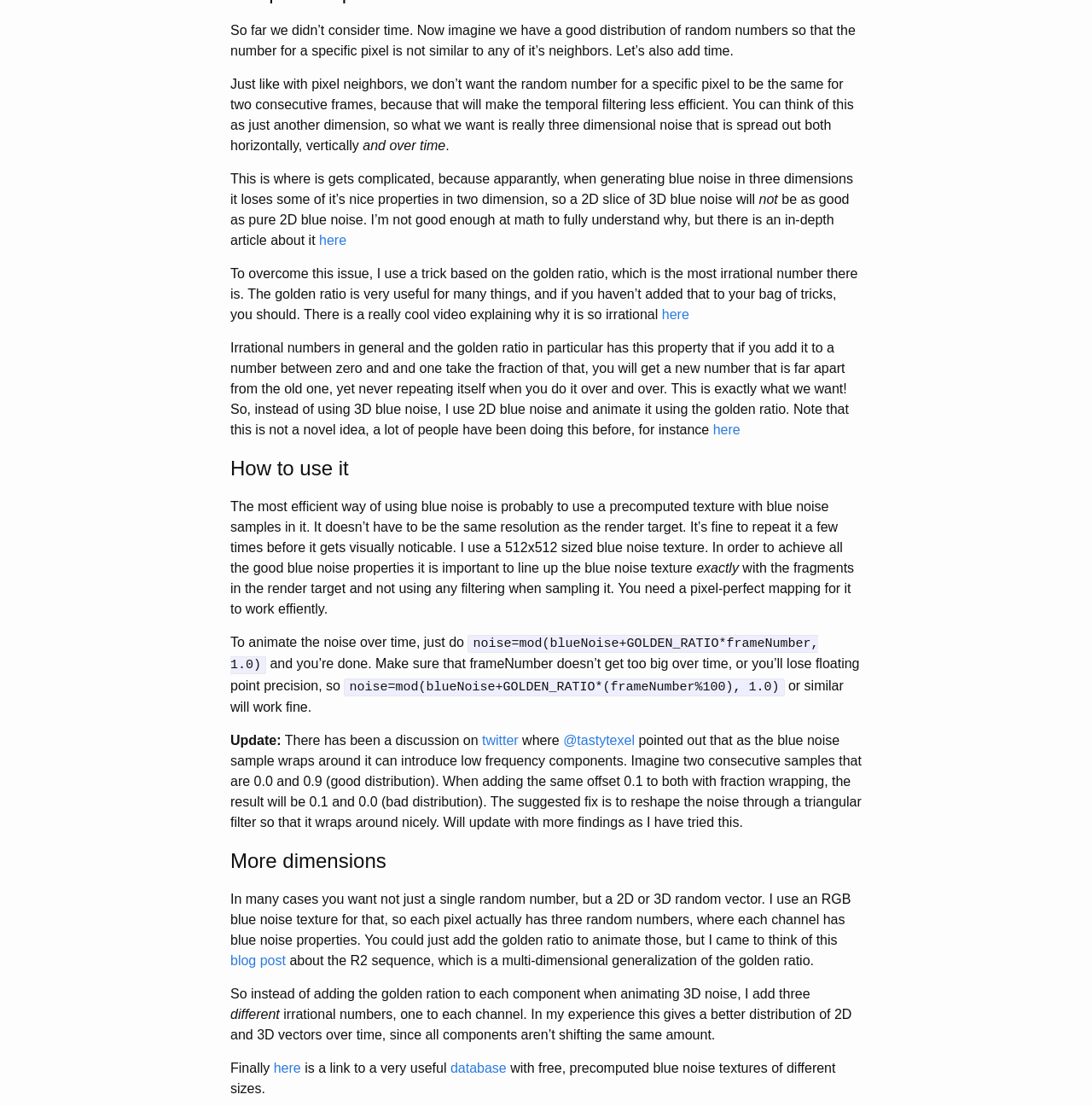Determine the bounding box coordinates of the target area to click to execute the following instruction: "Click the link 'twitter'."

[0.441, 0.663, 0.475, 0.676]